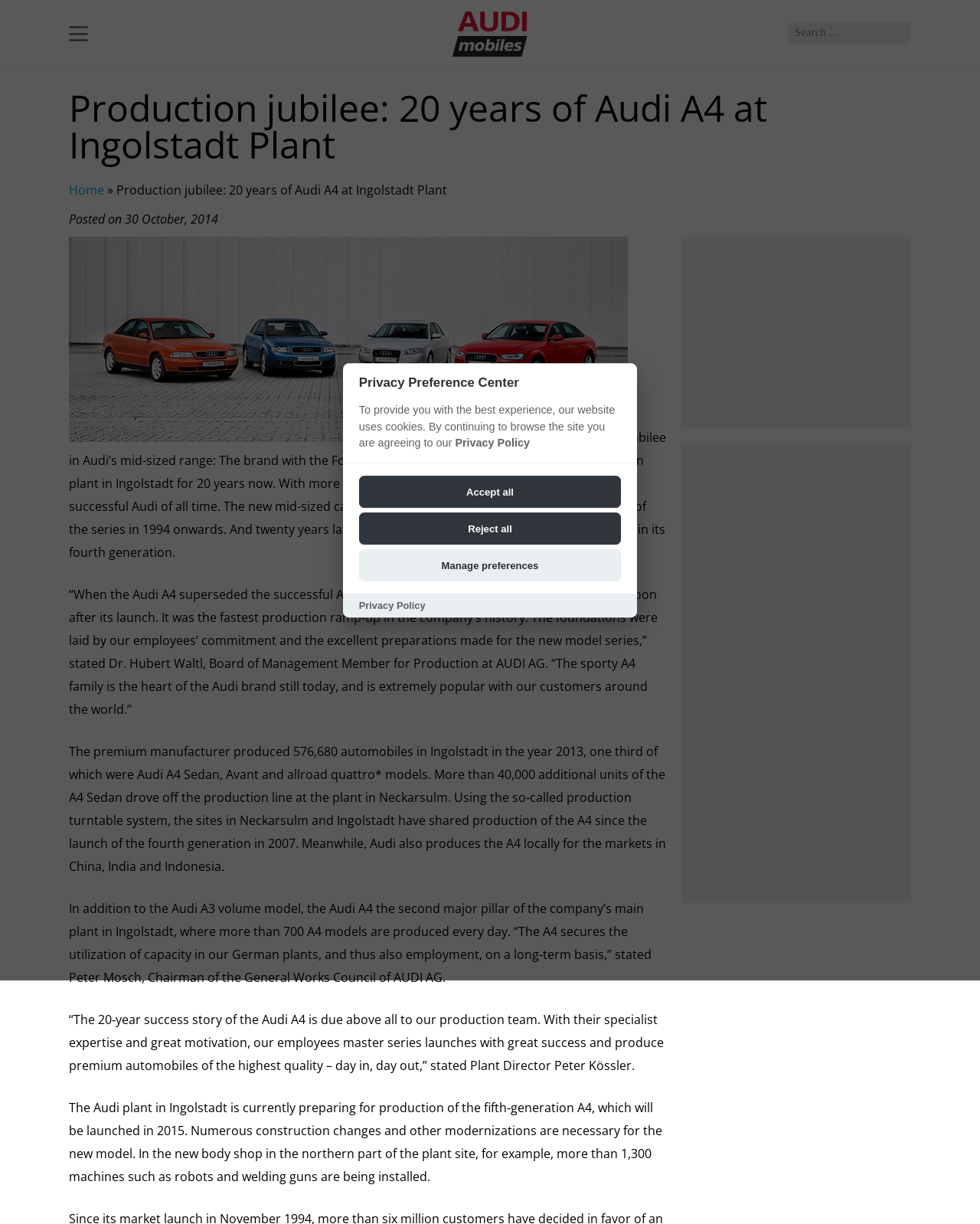Please locate the bounding box coordinates of the element that should be clicked to achieve the given instruction: "View the image of 20 years of Audi A4 at Ingolstadt plant".

[0.07, 0.193, 0.641, 0.361]